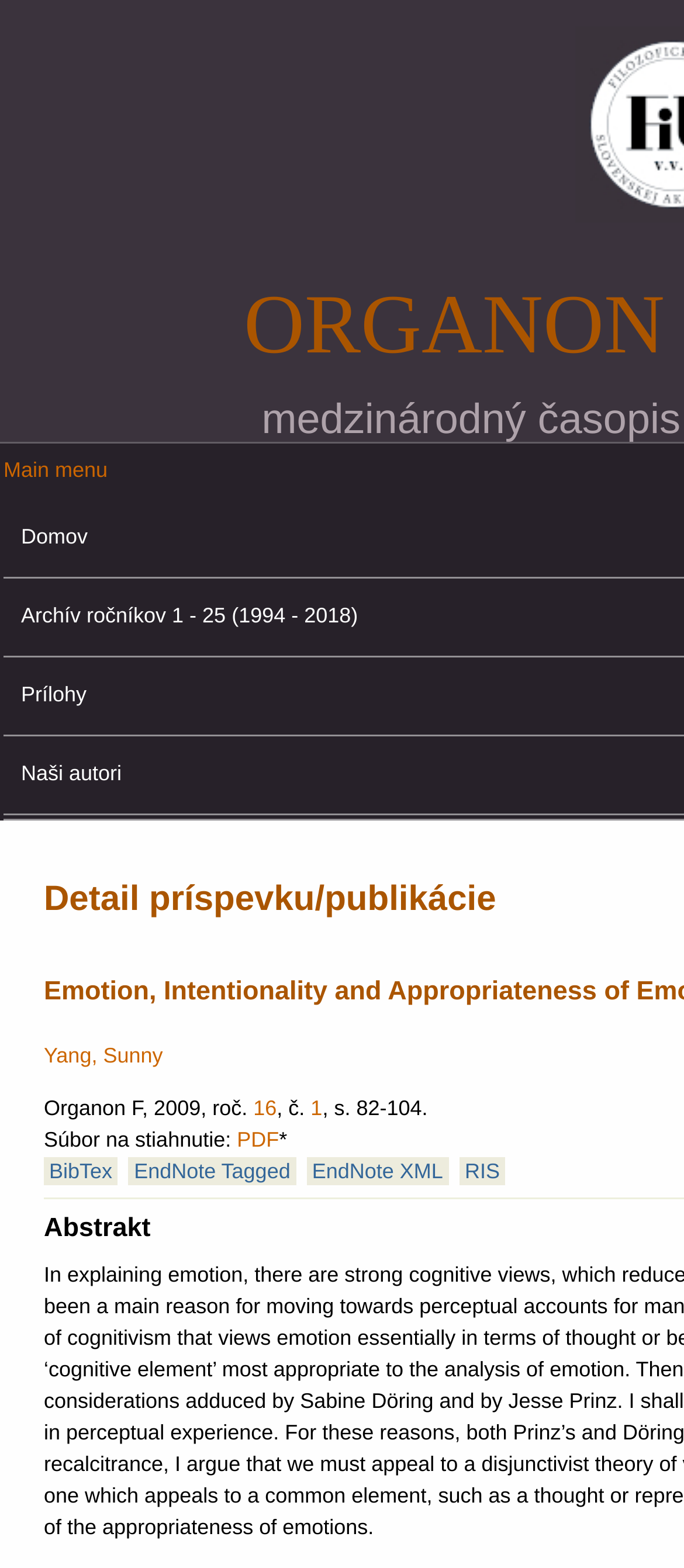Indicate the bounding box coordinates of the element that must be clicked to execute the instruction: "View publication by Yang, Sunny". The coordinates should be given as four float numbers between 0 and 1, i.e., [left, top, right, bottom].

[0.064, 0.665, 0.238, 0.681]